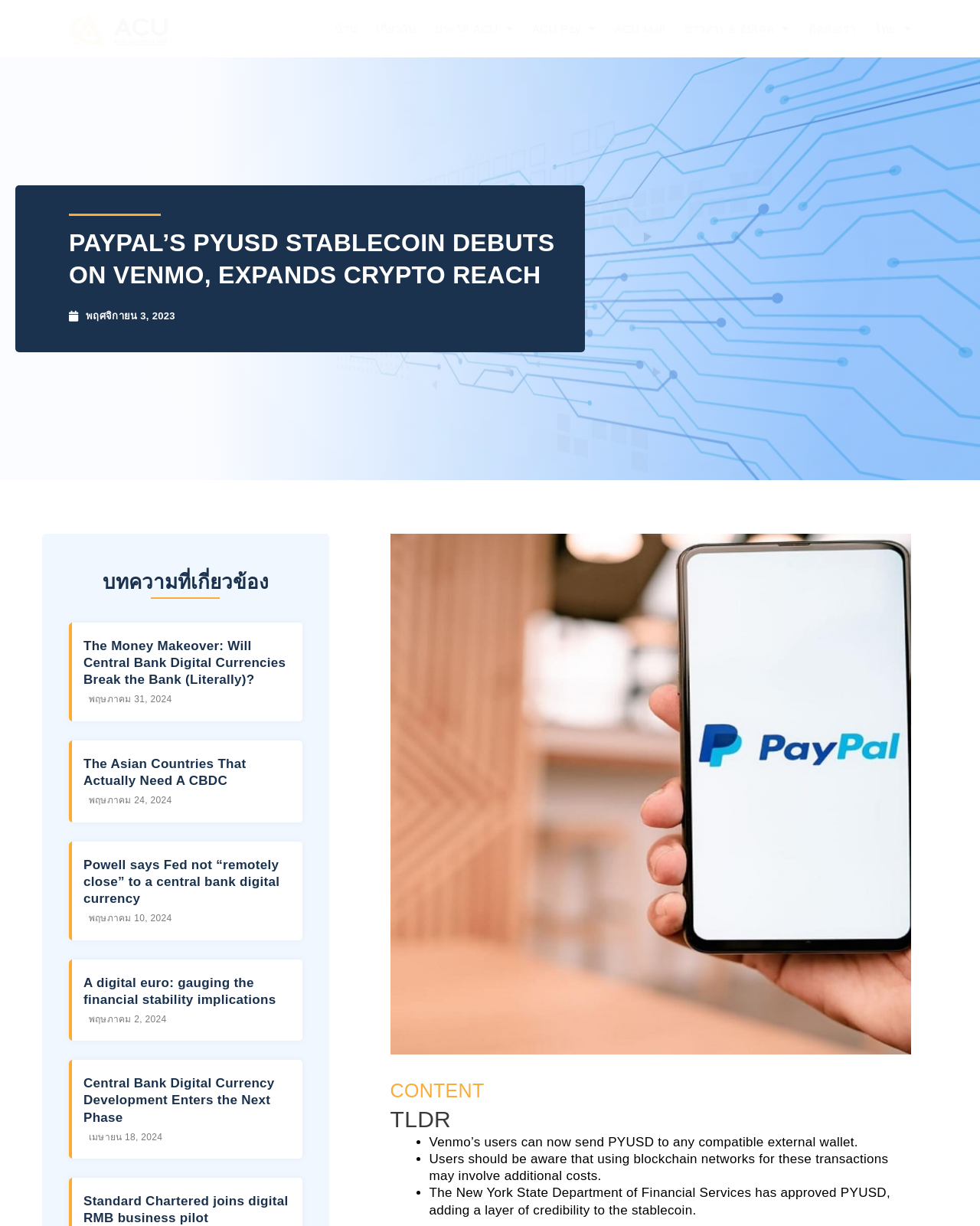Determine the primary headline of the webpage.

PAYPAL’S PYUSD STABLECOIN DEBUTS ON VENMO, EXPANDS CRYPTO REACH